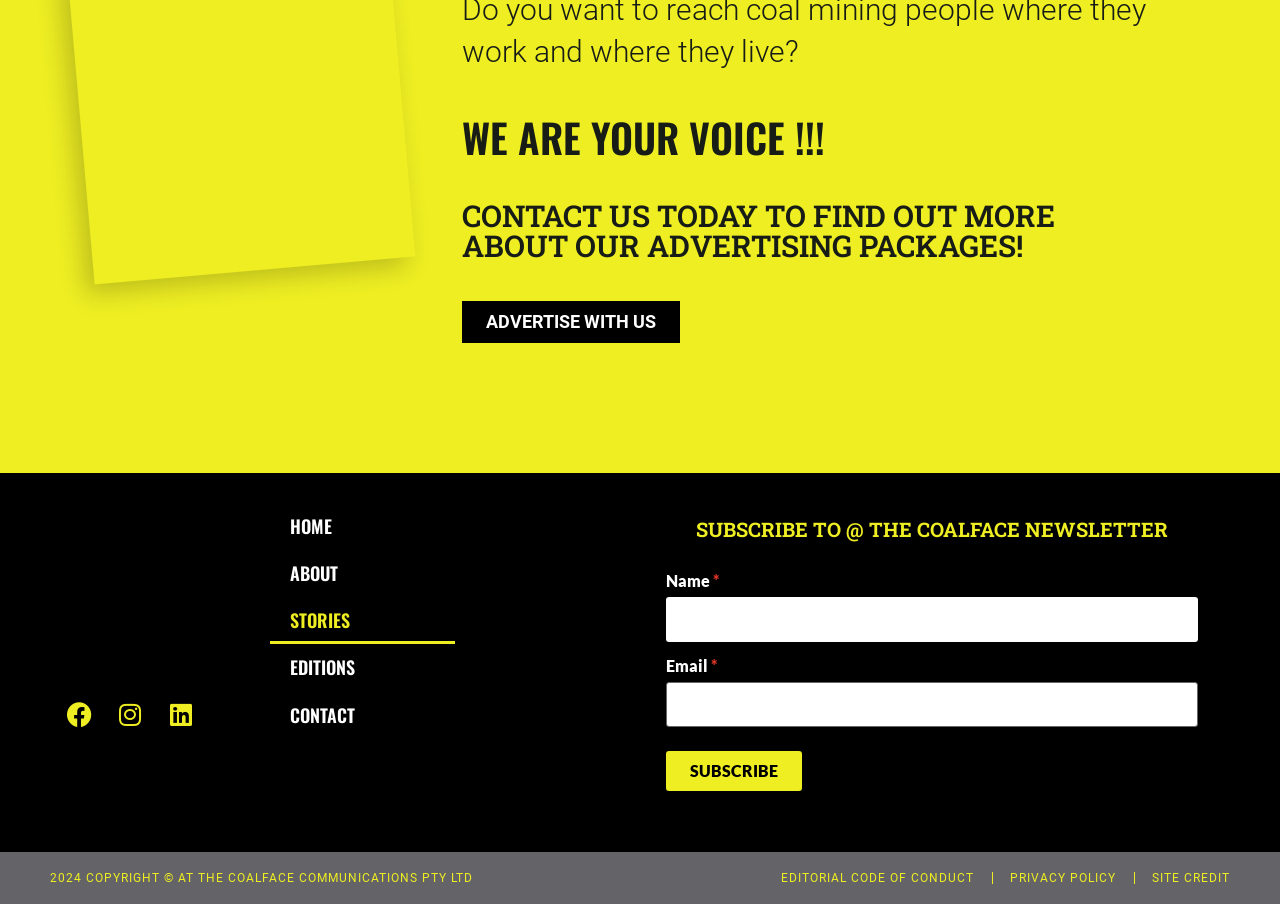Locate the bounding box for the described UI element: "title="Eve Lalonde"". Ensure the coordinates are four float numbers between 0 and 1, formatted as [left, top, right, bottom].

None